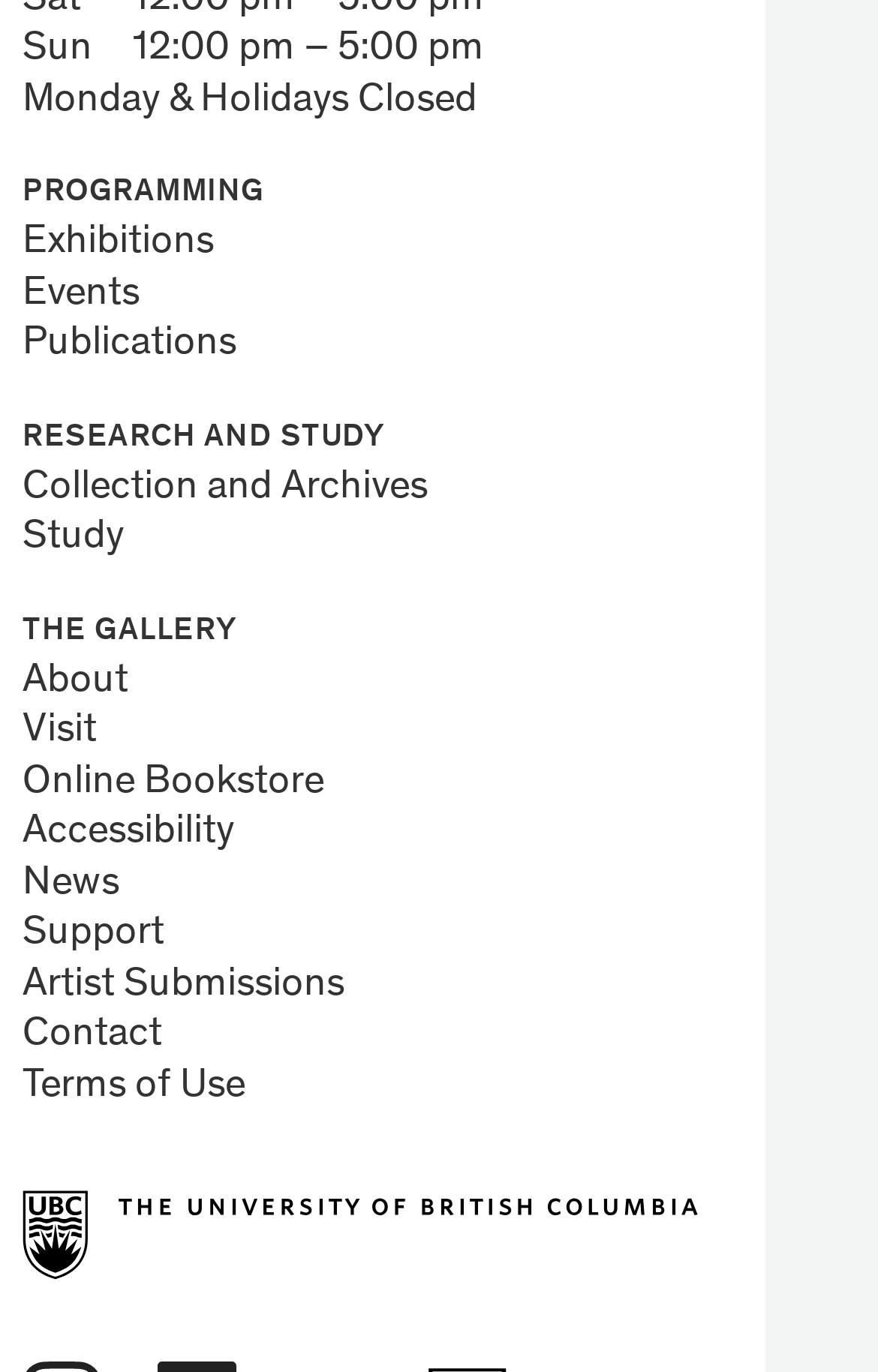What is the first link listed on the webpage?
Answer the question with a detailed explanation, including all necessary information.

The first link element on the webpage is 'Exhibitions', which is located under the 'PROGRAMMING' category.